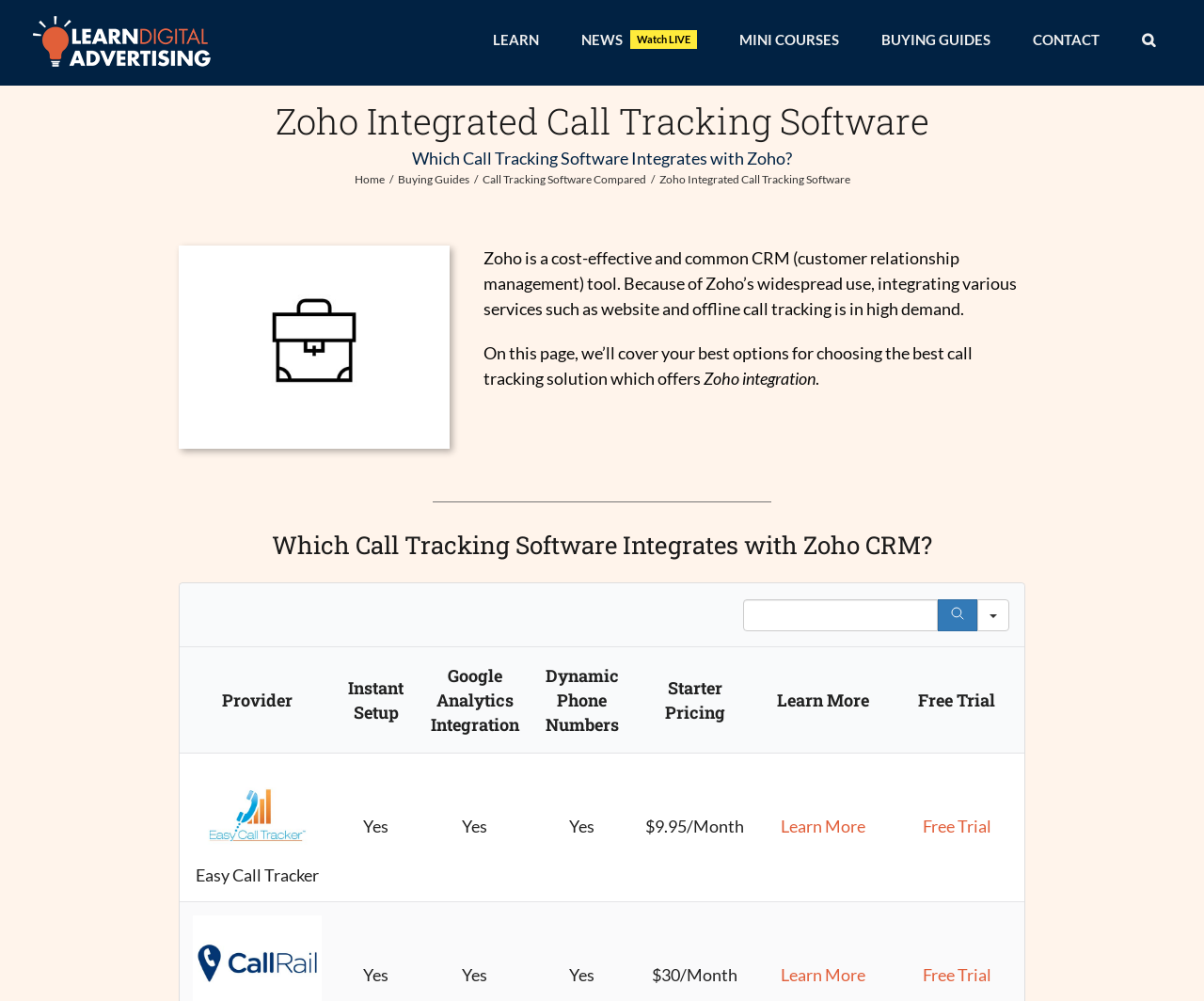Explain the webpage's layout and main content in detail.

The webpage is about Zoho Integrated Call Tracking Software, with a focus on finding the best call tracking solution that integrates with Zoho CRM. 

At the top left corner, there is a logo of "Learn Digital Advertising" with a link to the website. Next to it, there is a main navigation menu with links to "LEARN", "NEWS Watch LIVE", "MINI COURSES", "BUYING GUIDES", and "CONTACT". On the right side of the navigation menu, there is a search button.

Below the navigation menu, there are two headings: "Zoho Integrated Call Tracking Software" and "Which Call Tracking Software Integrates with Zoho?". 

Under these headings, there is a brief introduction to Zoho CRM, stating that it is a cost-effective and common customer relationship management tool, and that integrating various services such as website and offline call tracking is in high demand.

On the same level as the introduction, there is an image, and below it, there is a table with a heading "Which Call Tracking Software Integrates with Zoho CRM?". The table has several rows and columns, with column headers such as "Provider", "Instant Setup", "Google Analytics Integration", "Dynamic Phone Numbers", "Starter Pricing", "Learn More", and "Free Trial". The table lists several call tracking software providers, including "Easy Call Tracker", with their respective features and pricing.

Each row in the table has links to "Learn More" and "Free Trial" for the corresponding provider.